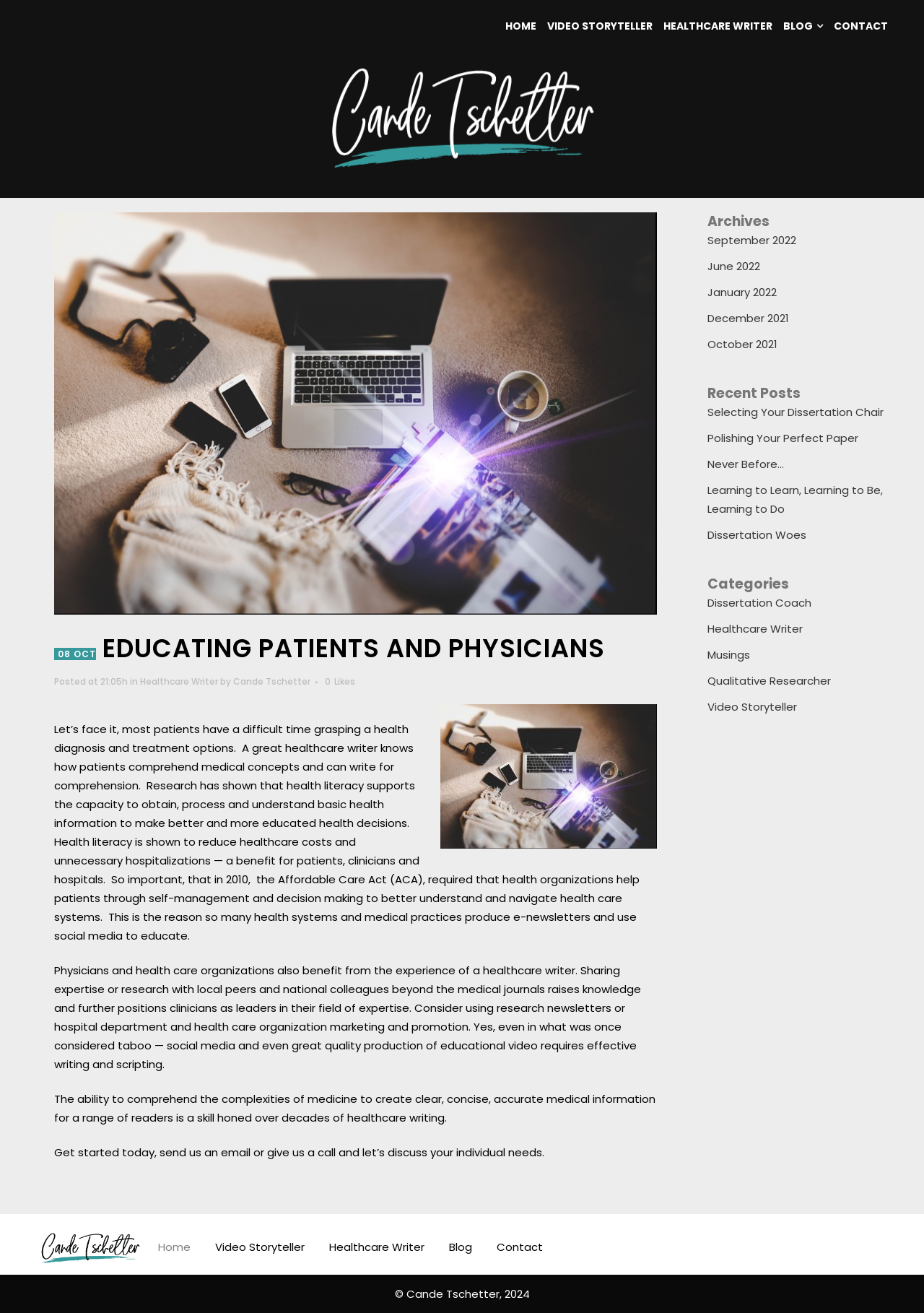Determine the bounding box coordinates for the area you should click to complete the following instruction: "Search for something".

None